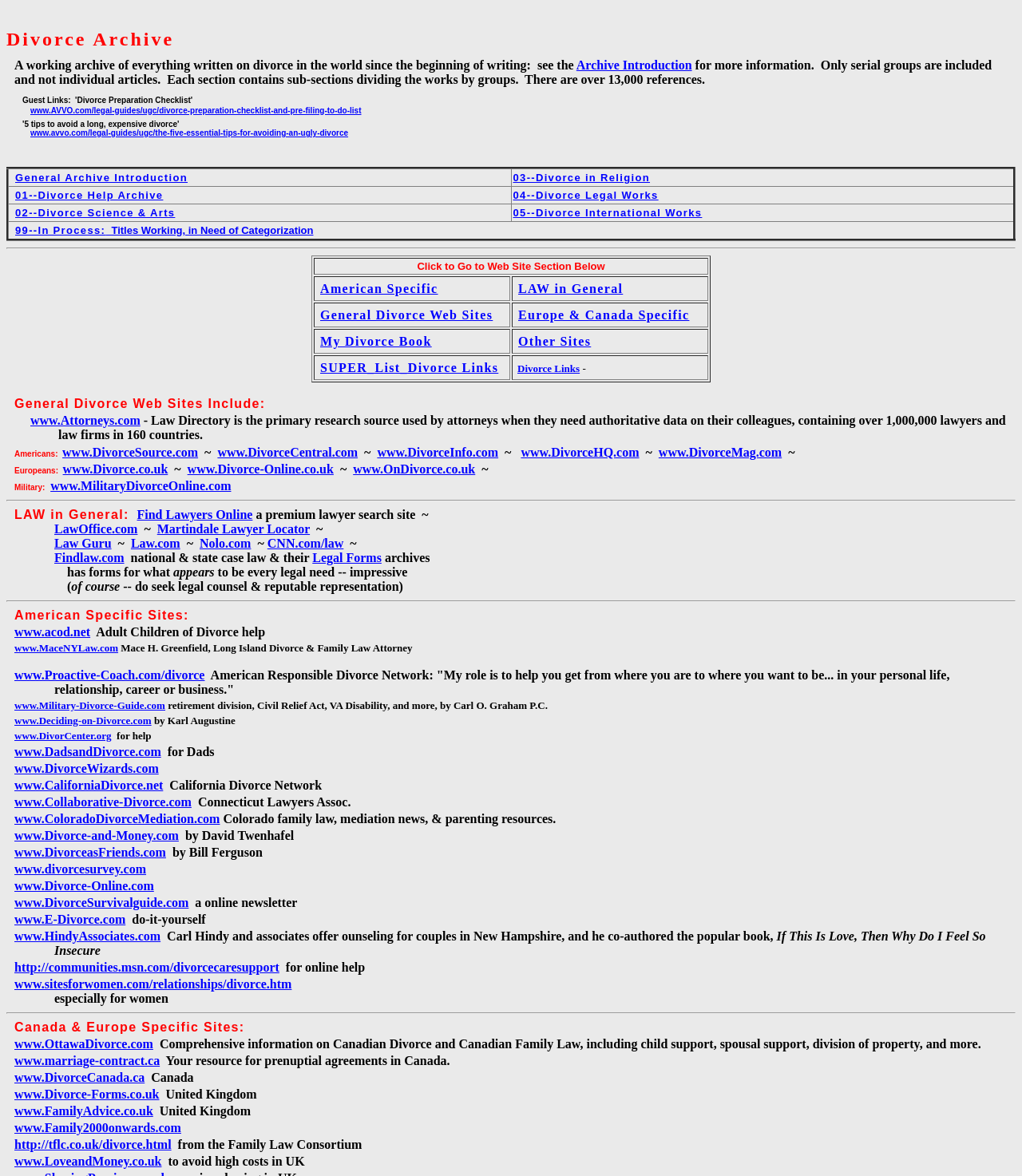Highlight the bounding box coordinates of the element that should be clicked to carry out the following instruction: "View April 2023". The coordinates must be given as four float numbers ranging from 0 to 1, i.e., [left, top, right, bottom].

None